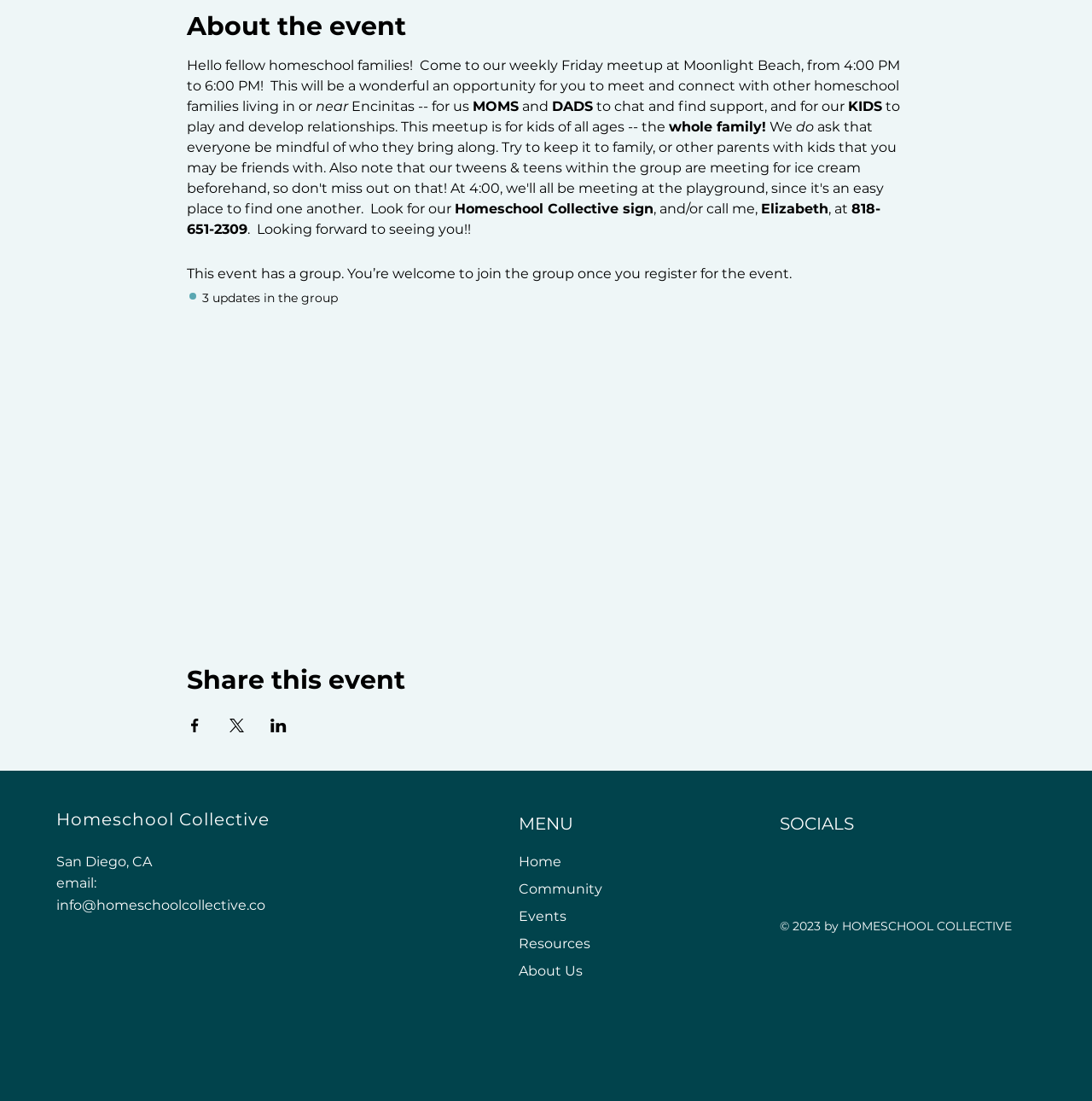Determine the bounding box coordinates of the UI element described by: "About Us".

[0.475, 0.87, 0.647, 0.894]